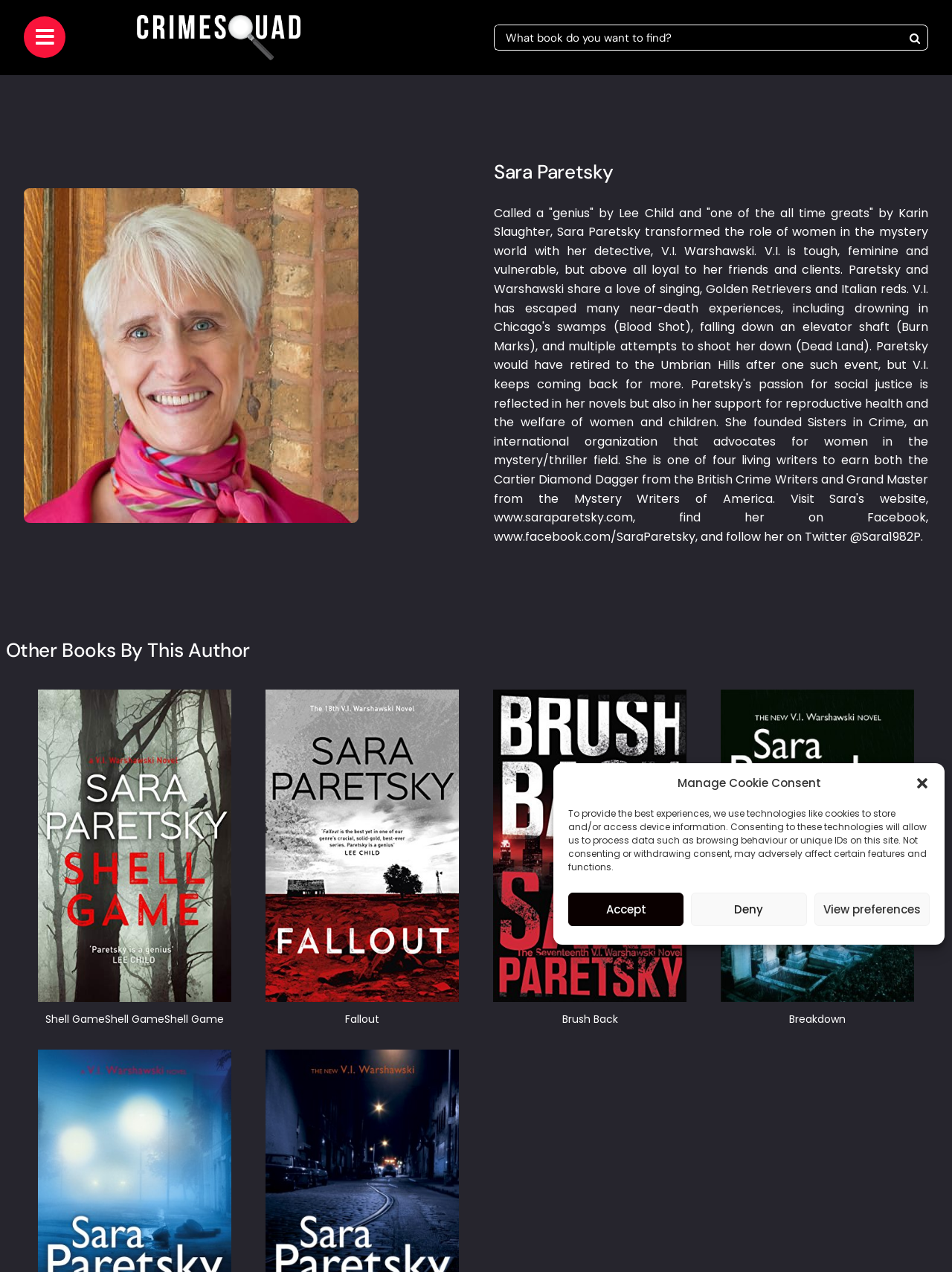Identify the bounding box coordinates of the clickable section necessary to follow the following instruction: "View Sara Paretsky's website". The coordinates should be presented as four float numbers from 0 to 1, i.e., [left, top, right, bottom].

[0.519, 0.161, 0.975, 0.429]